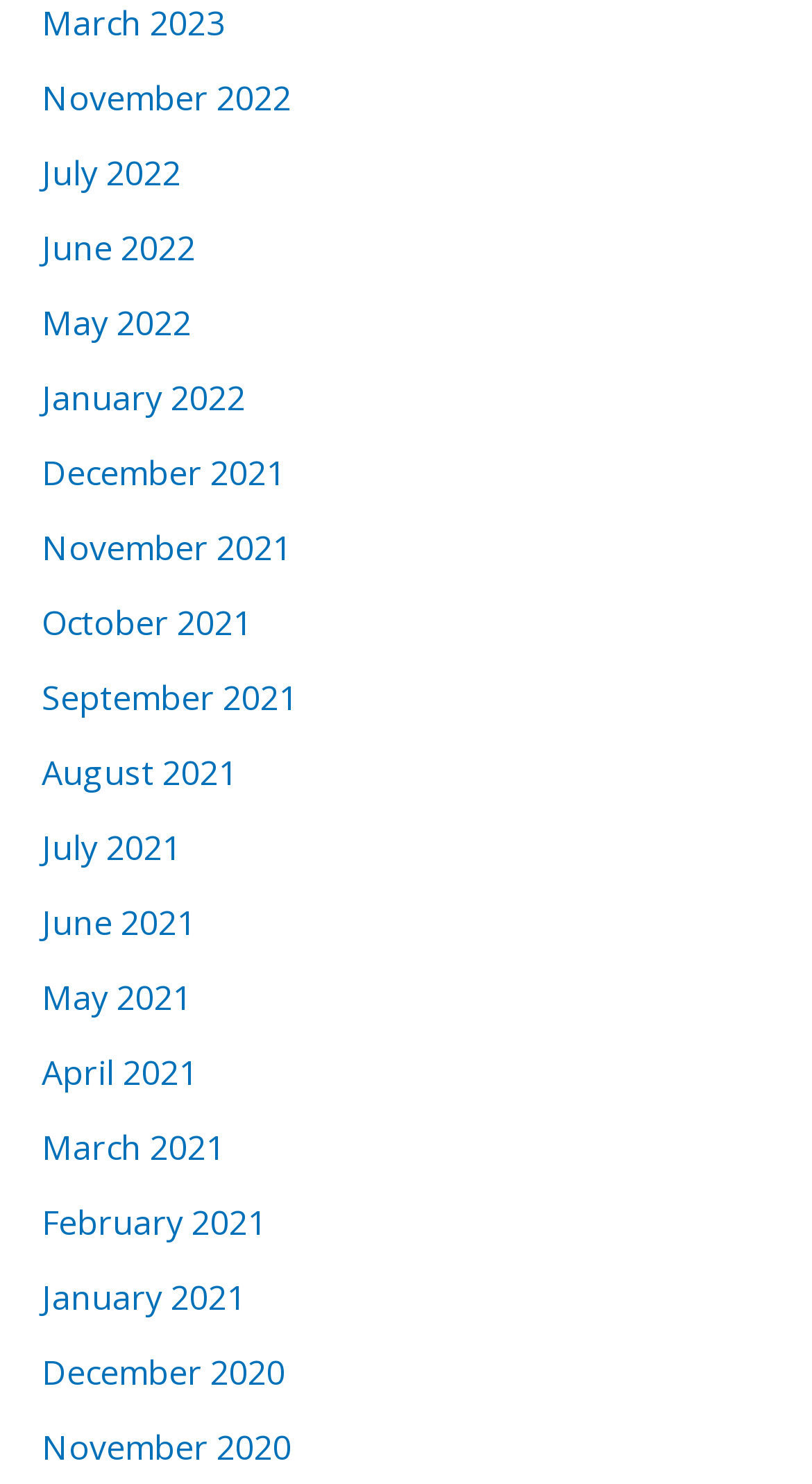Please specify the bounding box coordinates of the element that should be clicked to execute the given instruction: 'view January 2022'. Ensure the coordinates are four float numbers between 0 and 1, expressed as [left, top, right, bottom].

[0.051, 0.253, 0.303, 0.284]